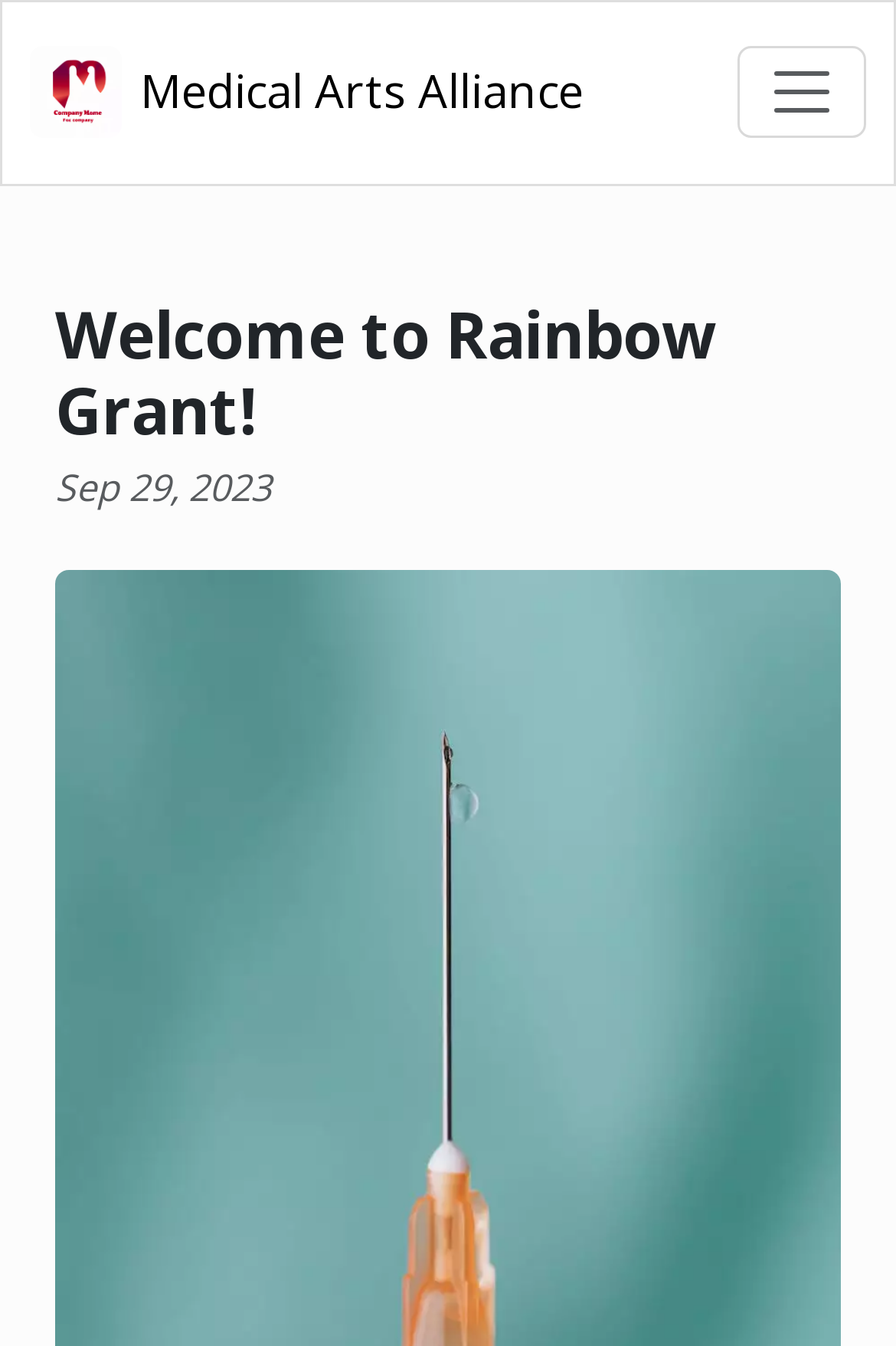Locate and extract the headline of this webpage.

Welcome to Rainbow Grant!